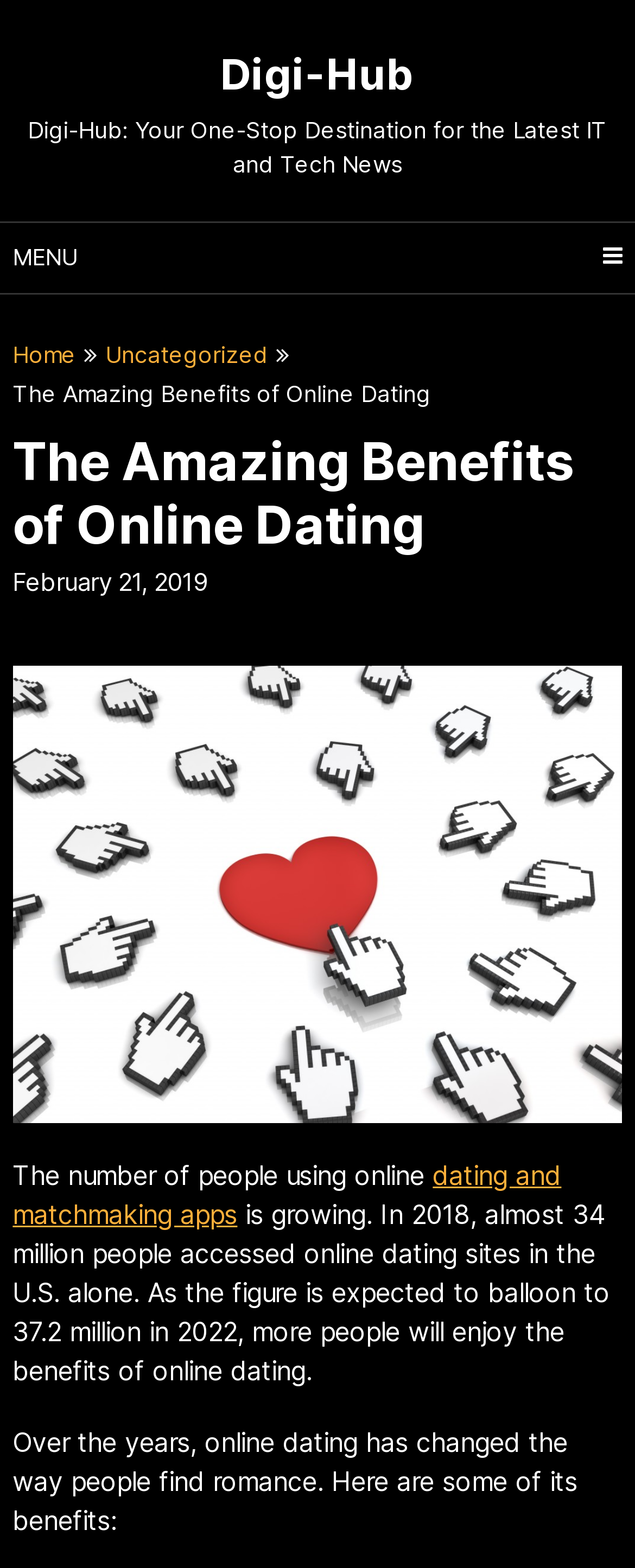What is the date of the article?
We need a detailed and meticulous answer to the question.

The date of the article is February 21, 2019, as indicated by the text 'February 21, 2019'.